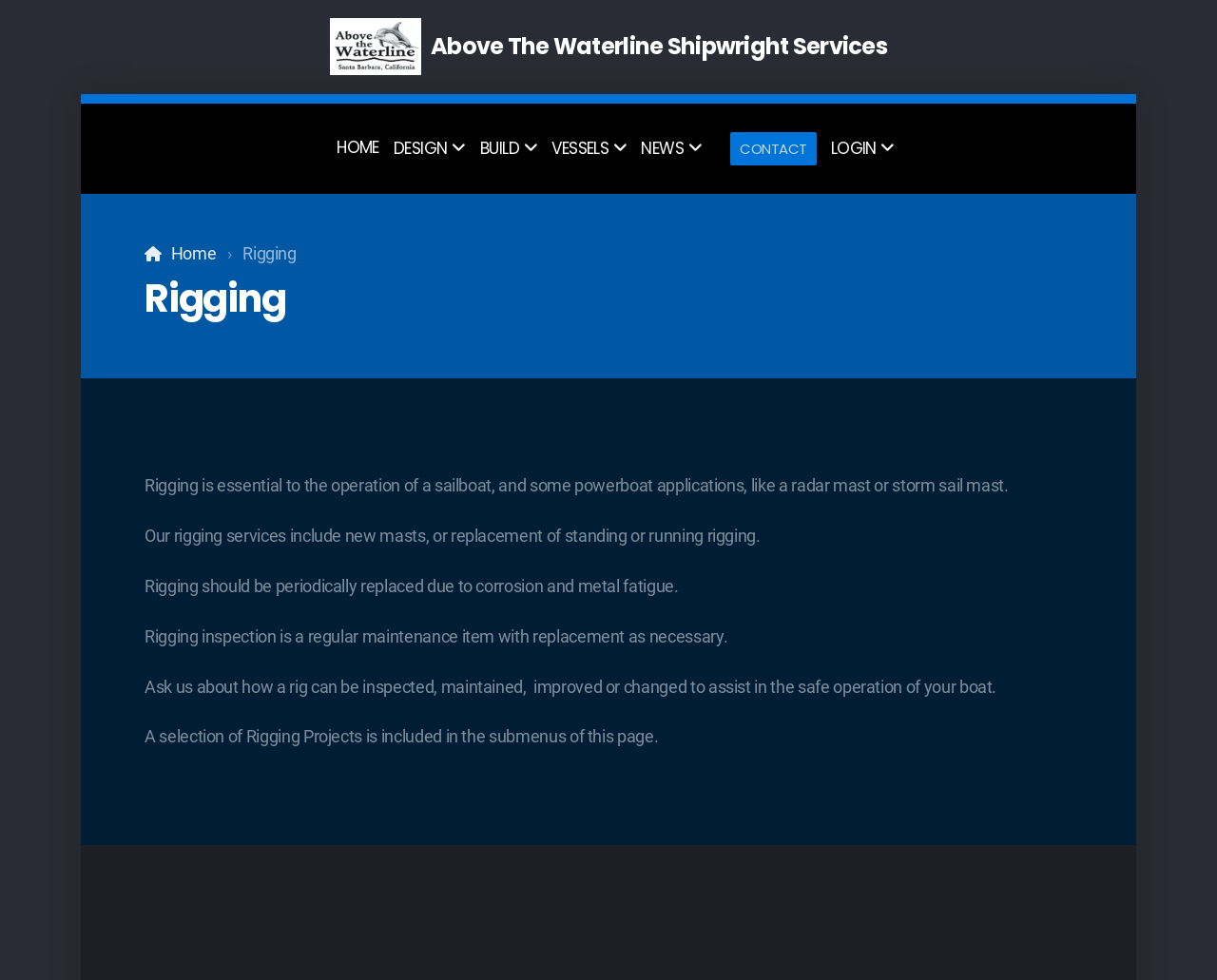Please answer the following query using a single word or phrase: 
What is the main service provided by Above The Waterline Shipwright Services?

Rigging services